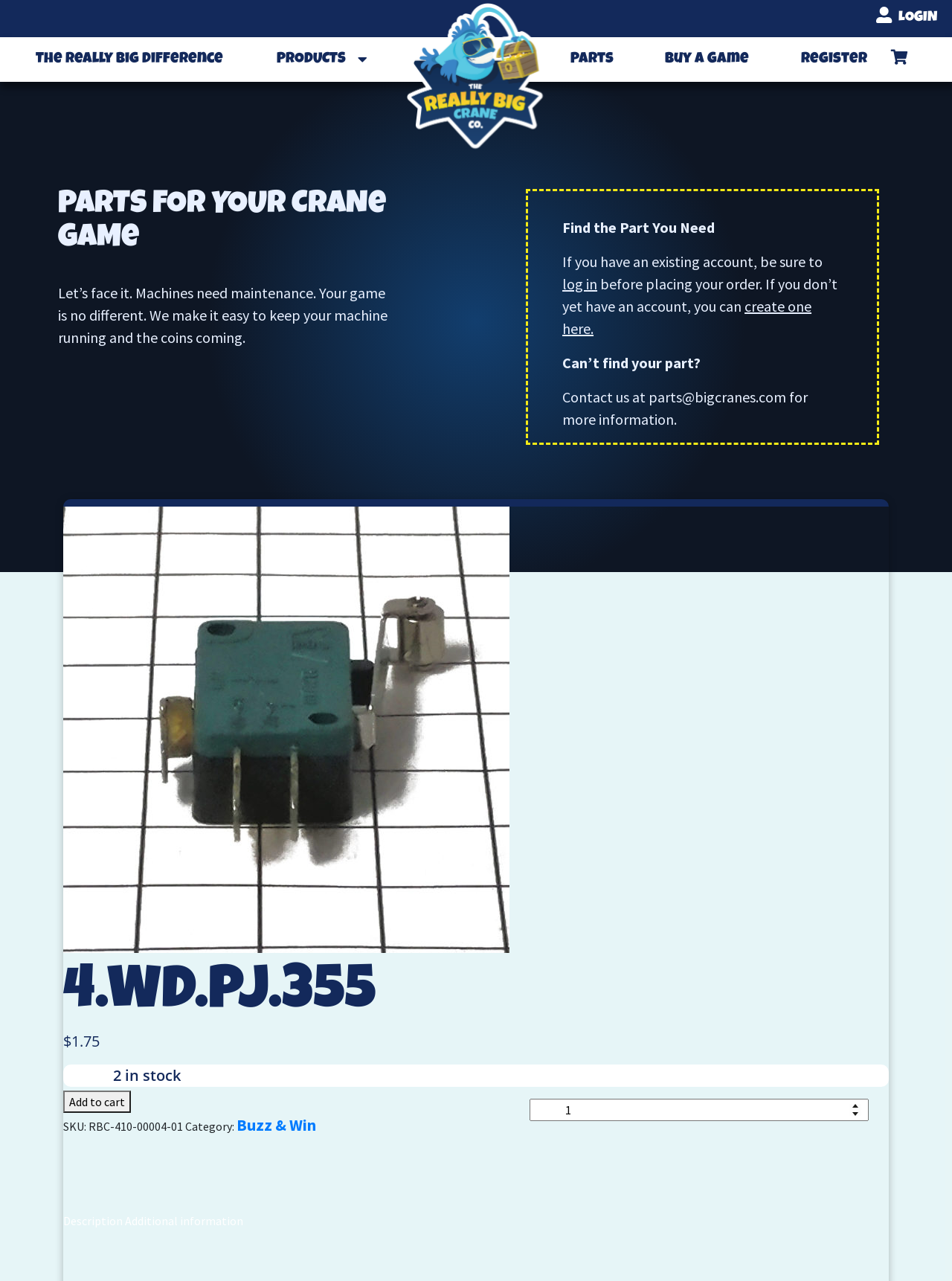What is the price of the product 4.WD.PJ.355?
Please answer the question with a single word or phrase, referencing the image.

$1.75